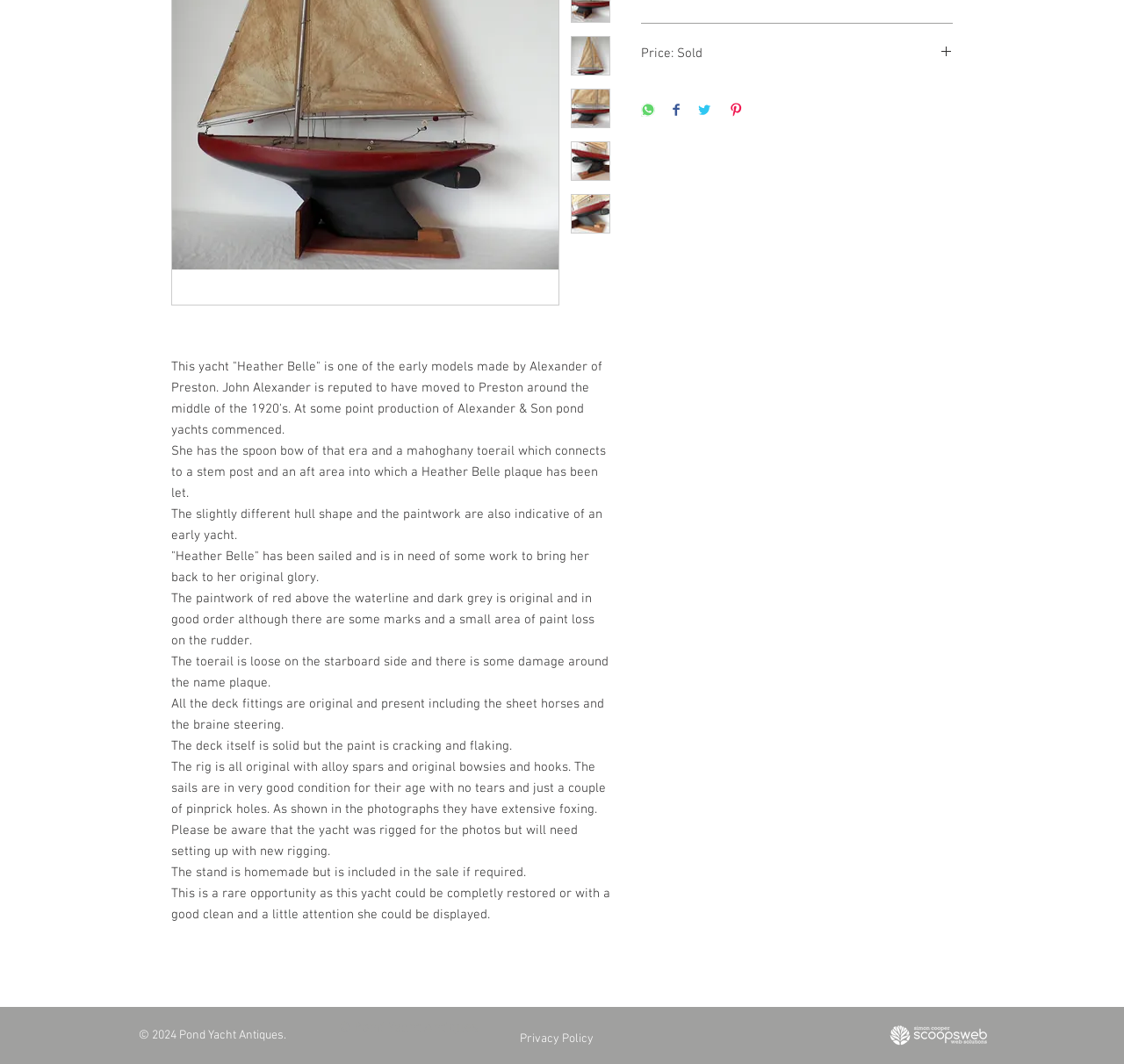Determine the bounding box of the UI element mentioned here: "Privacy Policy". The coordinates must be in the format [left, top, right, bottom] with values ranging from 0 to 1.

[0.462, 0.969, 0.528, 0.983]